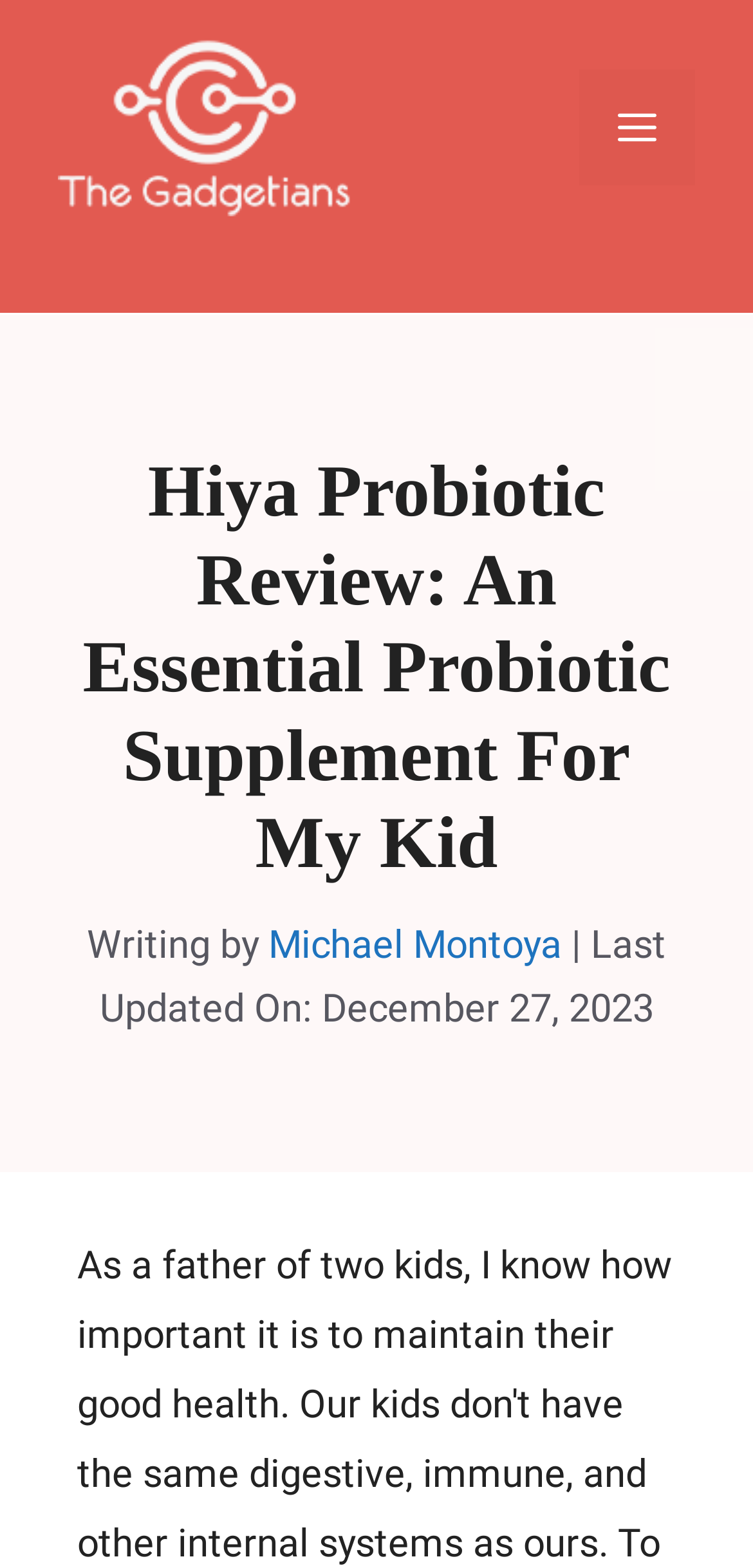Based on the element description, predict the bounding box coordinates (top-left x, top-left y, bottom-right x, bottom-right y) for the UI element in the screenshot: Menu

[0.769, 0.044, 0.923, 0.118]